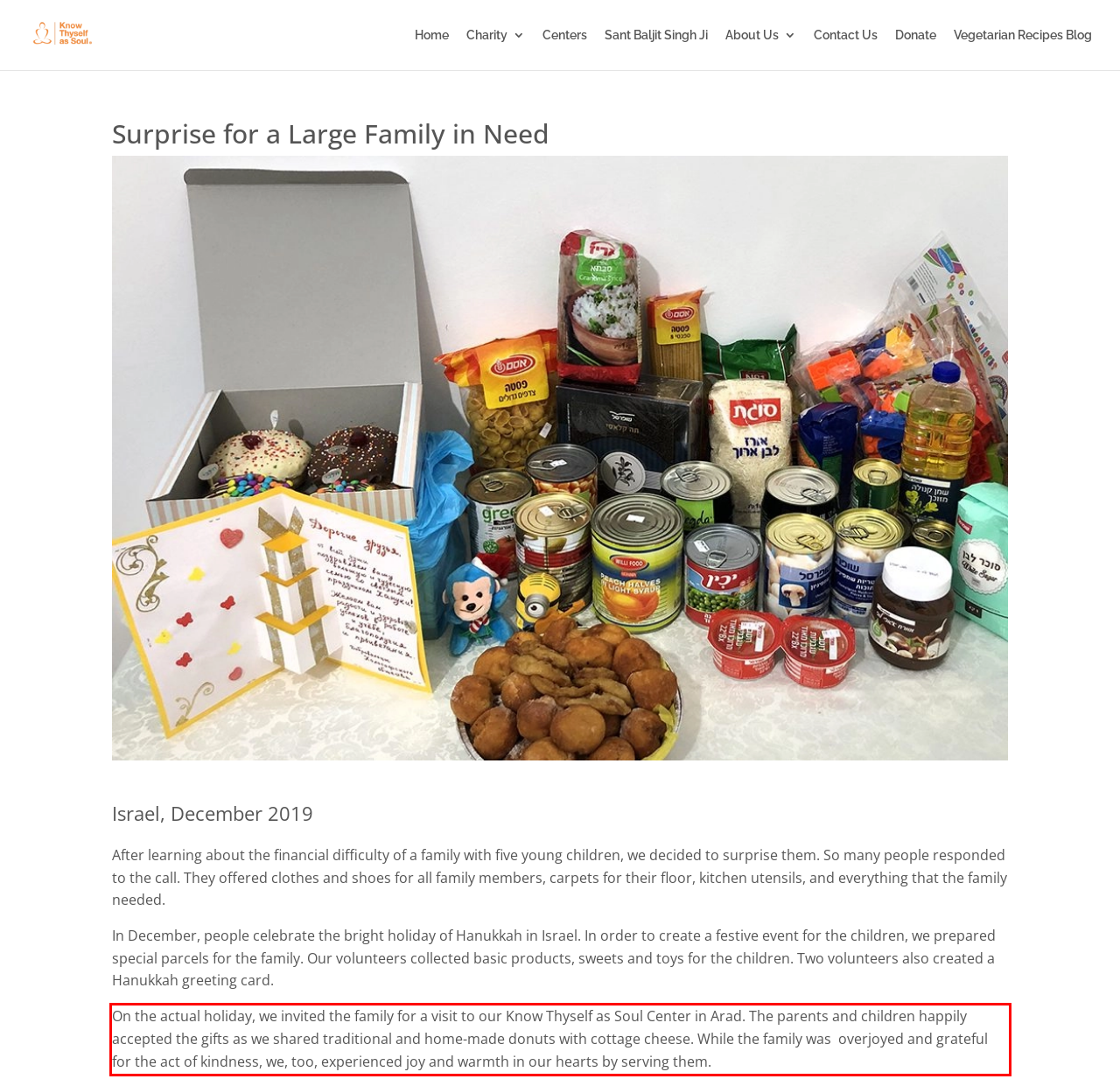Please extract the text content from the UI element enclosed by the red rectangle in the screenshot.

On the actual holiday, we invited the family for a visit to our Know Thyself as Soul Center in Arad. The parents and children happily accepted the gifts as we shared traditional and home-made donuts with cottage cheese. While the family was overjoyed and grateful for the act of kindness, we, too, experienced joy and warmth in our hearts by serving them.